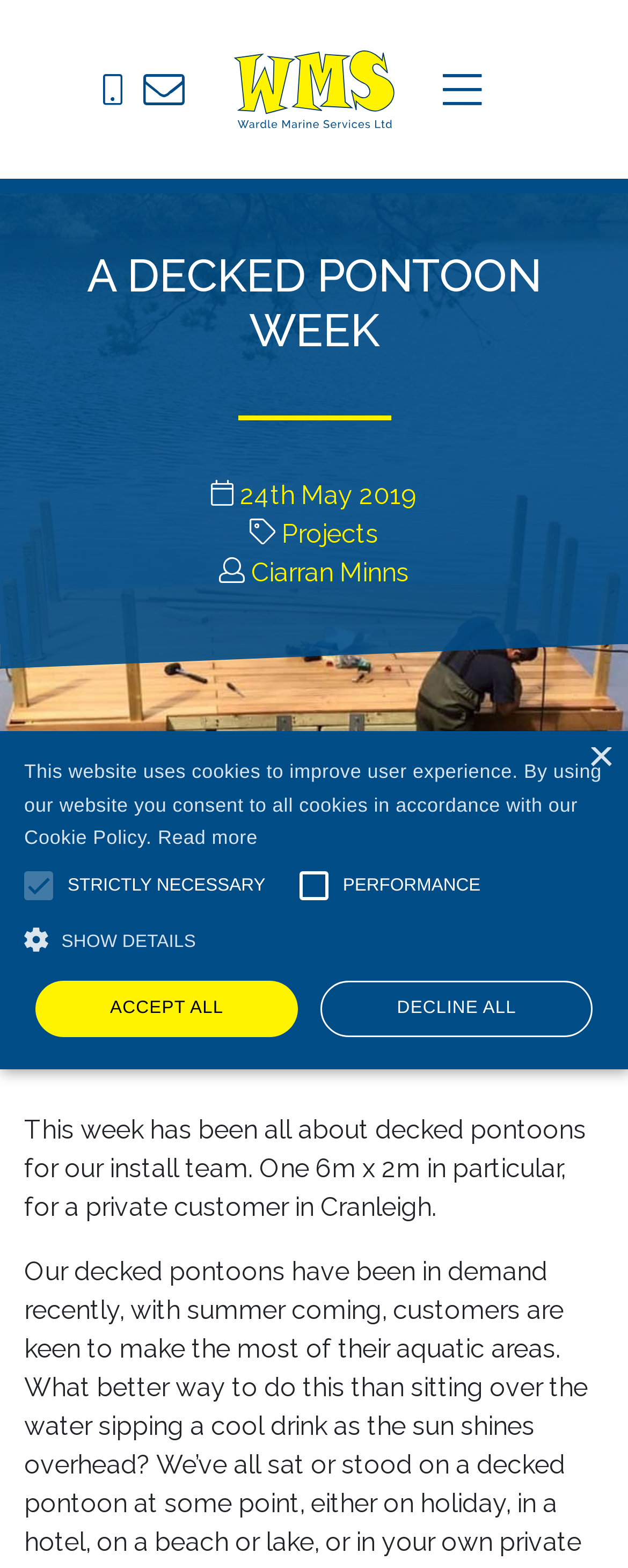Answer the question below in one word or phrase:
What is the name of the company?

Wardle Marine Services